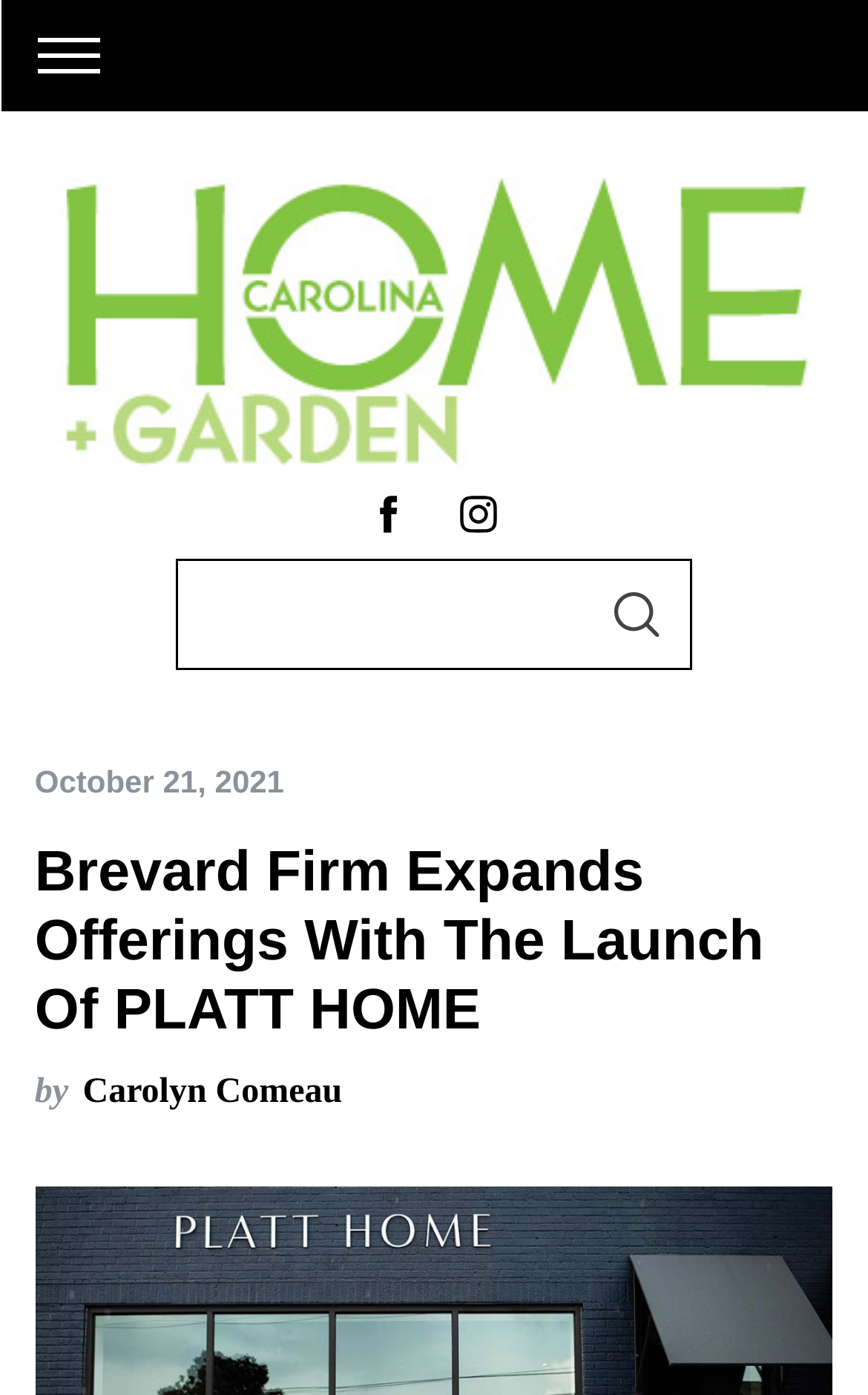Write a detailed summary of the webpage, including text, images, and layout.

The webpage appears to be an article page from Carolina Home + Garden magazine. At the top, there is a link to the magazine's homepage, accompanied by a small image, taking up about a quarter of the screen width. Below this, there are three social media links, evenly spaced and centered.

On the left side of the page, there is a search bar with a label "Search for:" and a "SEARCH" button. This search bar is positioned about halfway down the page.

The main content of the page is an article with a heading "Brevard Firm Expands Offerings With The Launch Of PLATT HOME" in a large font. Below the heading, there is a timestamp "October 21, 2021" and an author credit "by Carolyn Comeau". The article text is not provided in the accessibility tree, but it likely follows the heading and author credit.

There is another search bar on the right side of the page, similar to the one on the left, but slightly lower down. This search bar is not as prominent as the one on the left, but it serves the same purpose.

Overall, the webpage has a simple layout with a clear focus on the article content, accompanied by some basic navigation and search functionality.